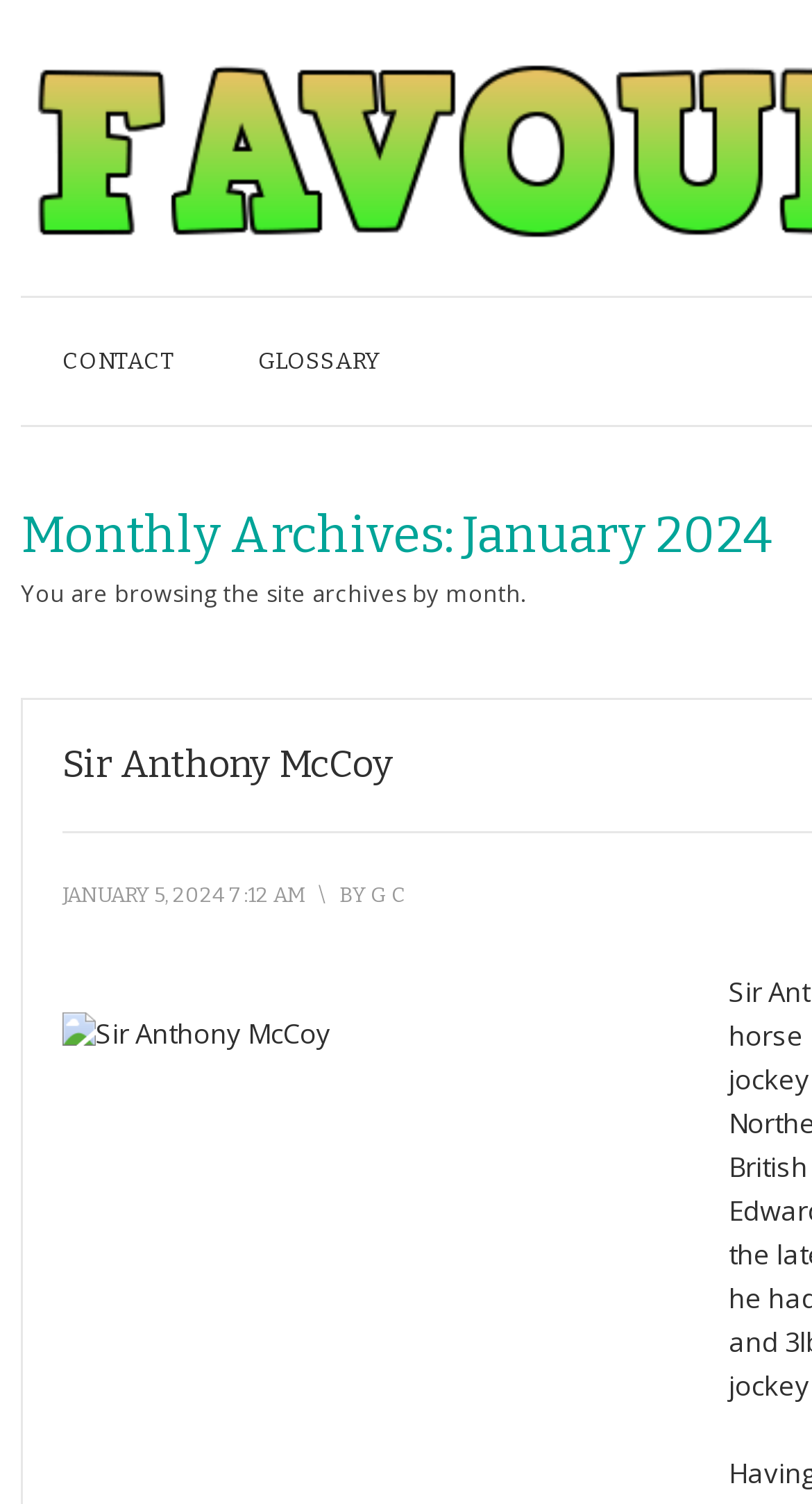Summarize the contents and layout of the webpage in detail.

The webpage appears to be an archive page for the month of January 2024. At the top, there are two links, "CONTACT" and "GLOSSARY", positioned side by side. Below these links, there is a static text that reads "You are browsing the site archives by month." 

Under this text, there is a section that seems to be an article or a post. It starts with a link to "Sir Anthony McCoy", followed by a timestamp "JANUARY 5, 2024 7:12 AM". The author of the post is indicated by the text "BY" and a link to "G C". 

To the left of this section, there is an image of Sir Anthony McCoy, which takes up a significant portion of the page. The image is positioned below the article title and timestamp.